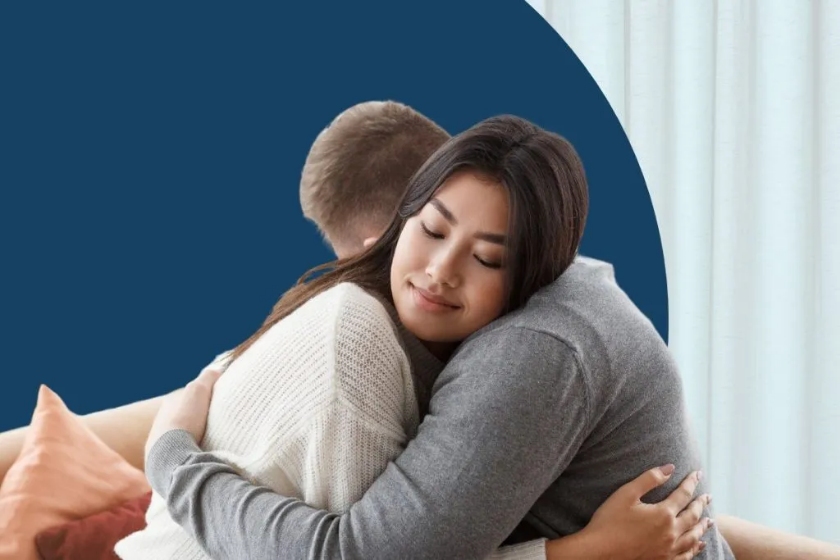Break down the image and describe every detail you can observe.

In this heartfelt image, a man and woman are embracing one another in a moment of warmth and connection. The woman, with long dark hair, is wearing a soft, light-colored sweater, while the man, whose back is facing the viewer, sports a grey sweater. Their expressions convey a sense of comfort and intimacy, highlighting the emotional bond they share. The backdrop features a soothing, deep blue tone that contrasts softly with the light hues of their clothing and the room, creating a serene atmosphere. This image beautifully encapsulates themes of love, support, and the importance of nurturing relationships.